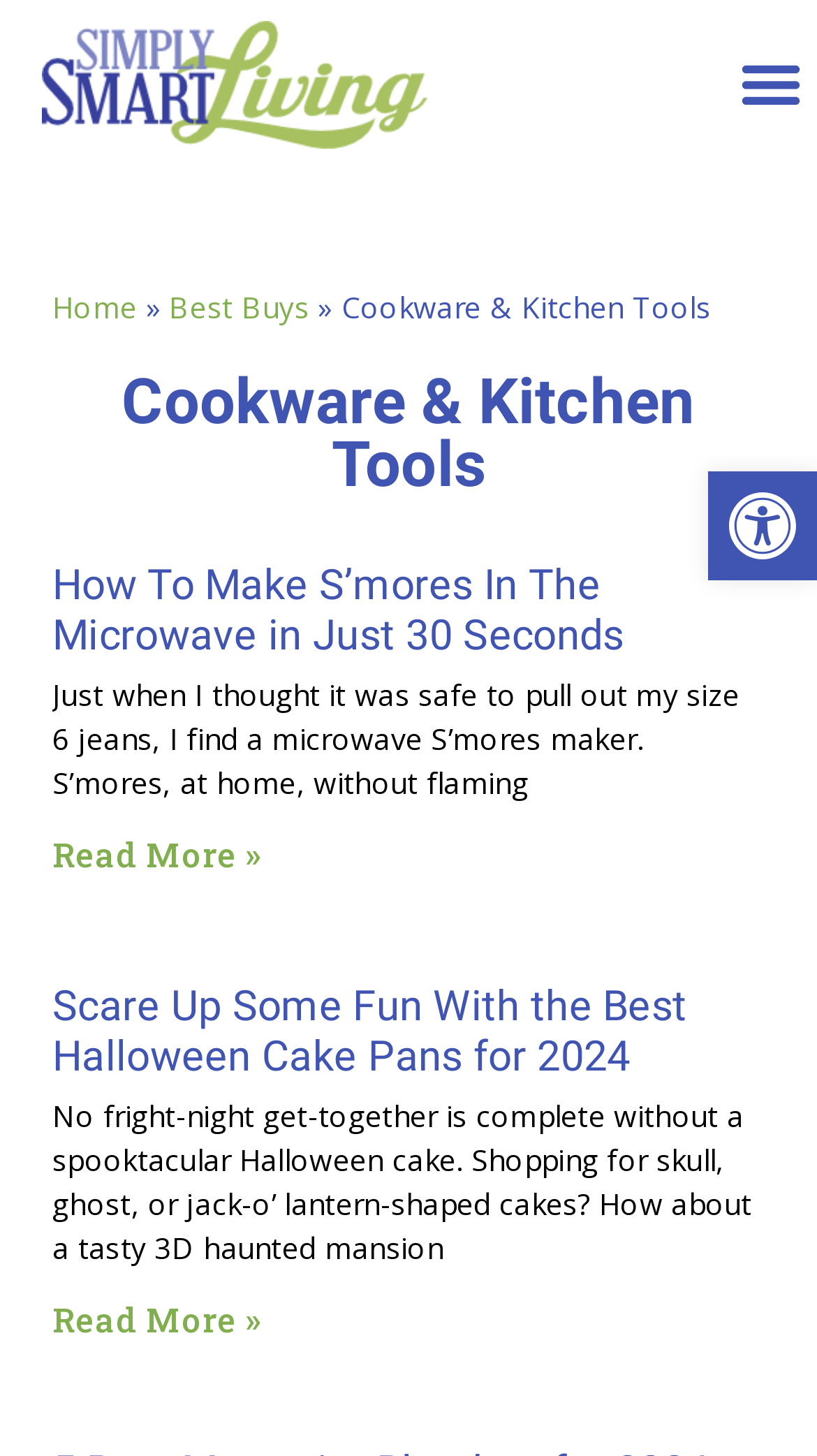Reply to the question with a single word or phrase:
What is the topic of the first article?

S'mores